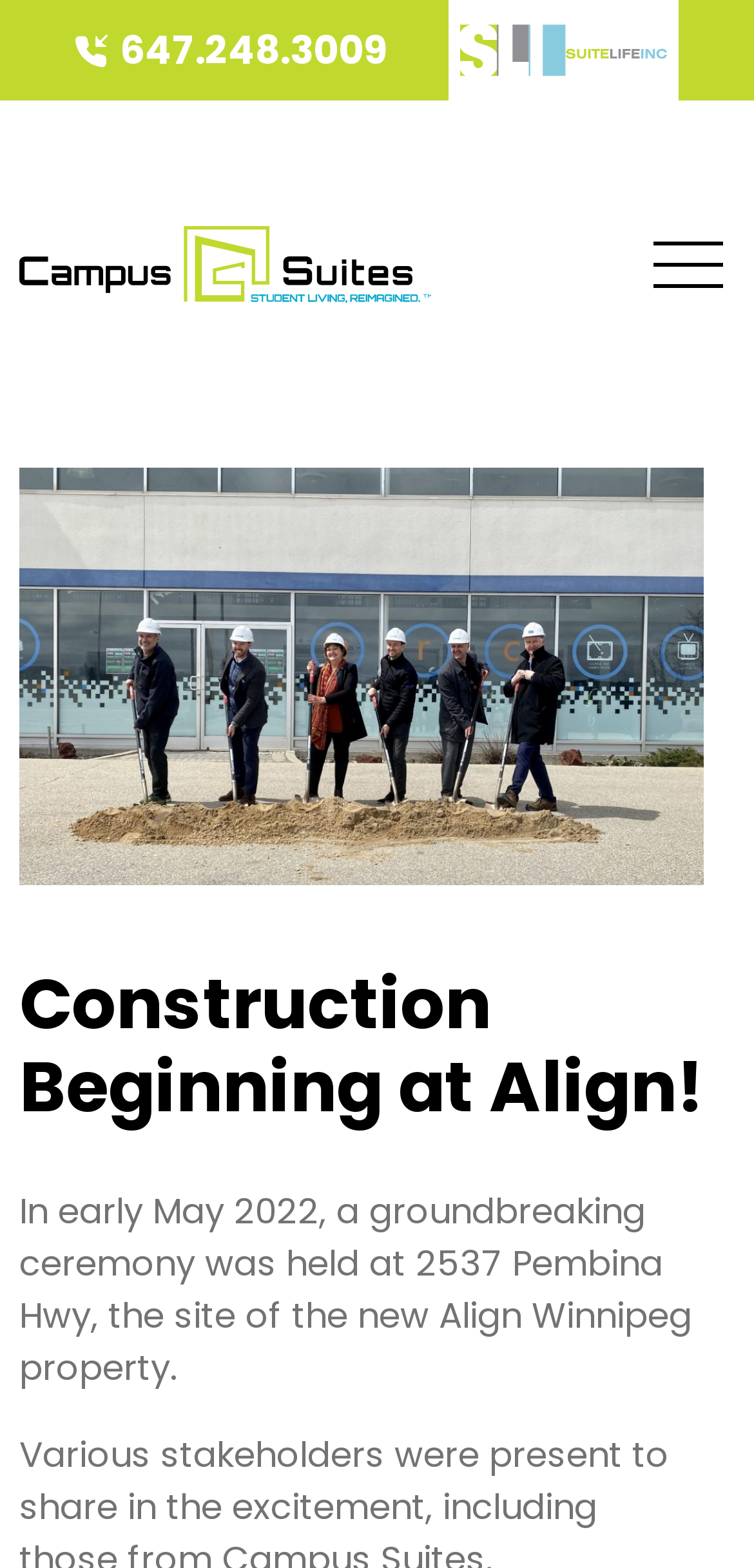How many images are on the webpage?
Look at the image and answer the question using a single word or phrase.

3